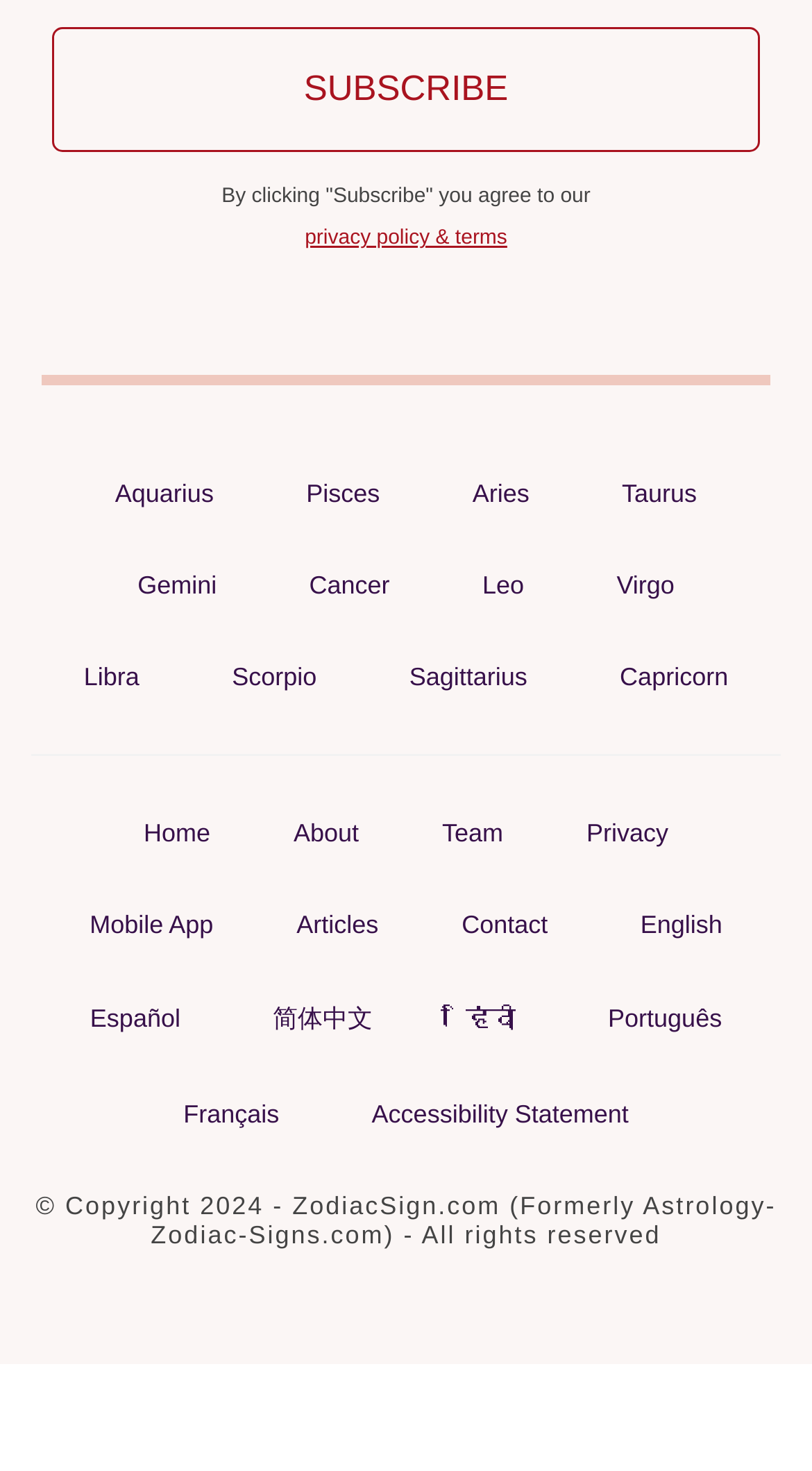Locate the coordinates of the bounding box for the clickable region that fulfills this instruction: "Switch to English language".

[0.763, 0.612, 0.915, 0.646]